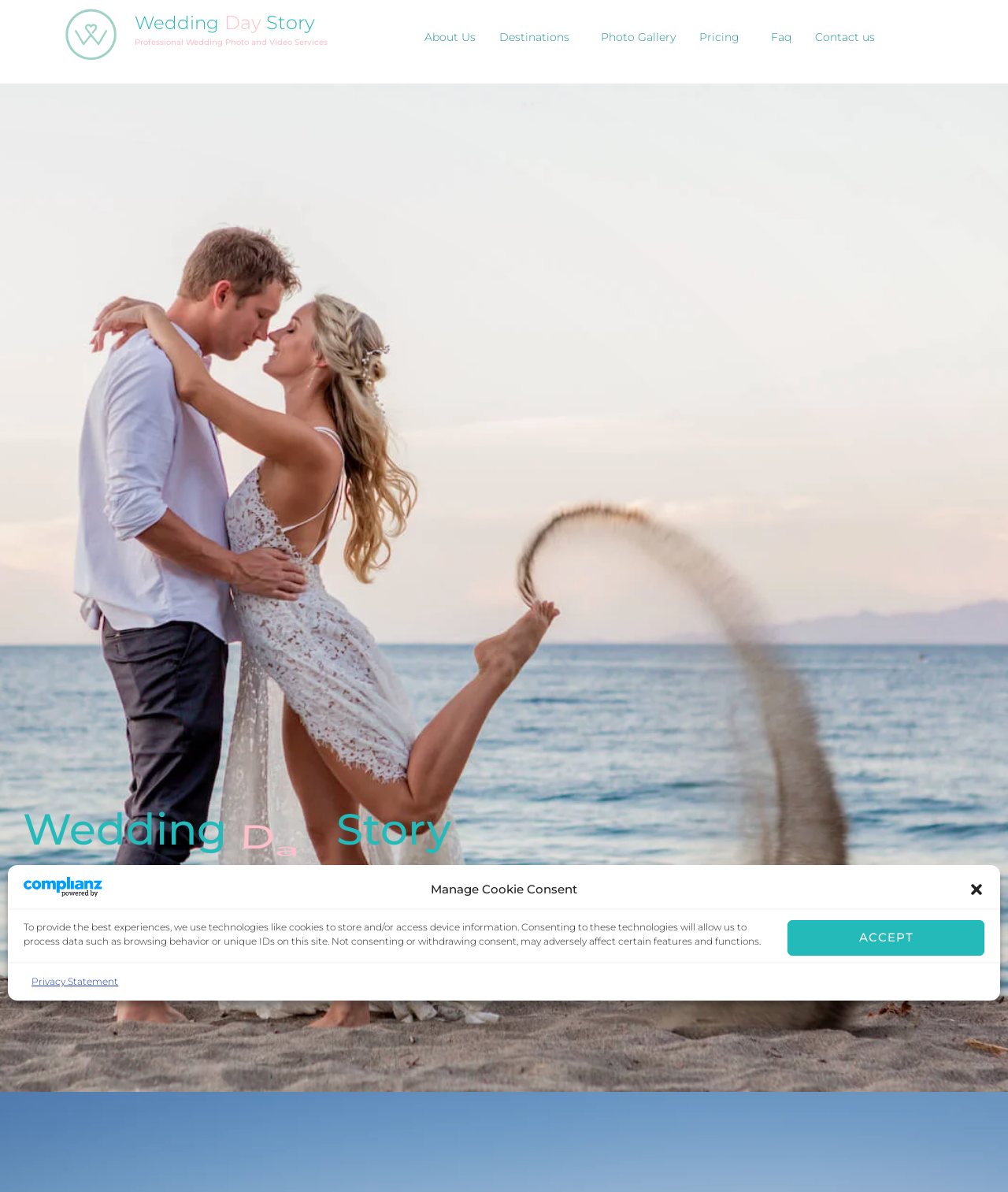Identify the coordinates of the bounding box for the element described below: "Photo Gallery". Return the coordinates as four float numbers between 0 and 1: [left, top, right, bottom].

[0.585, 0.019, 0.682, 0.044]